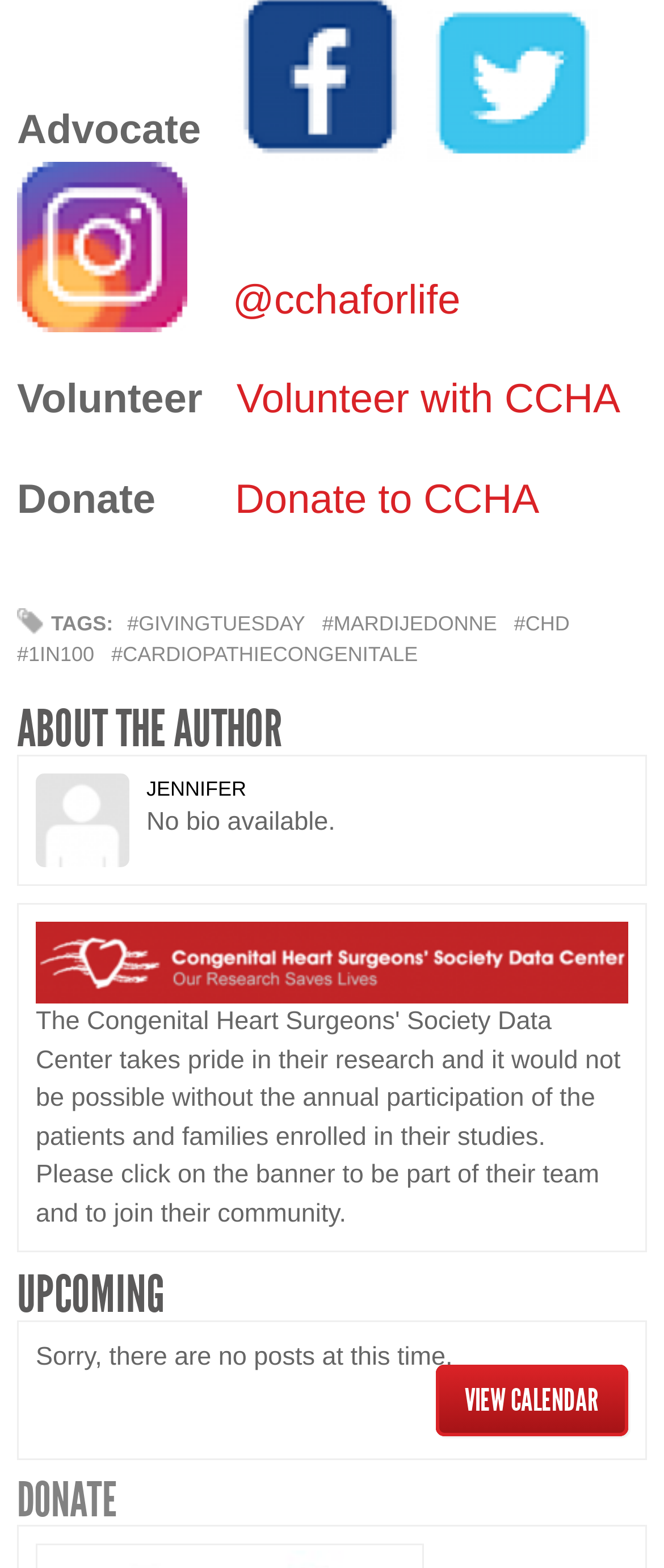Using the description: "View Calendar", identify the bounding box of the corresponding UI element in the screenshot.

[0.656, 0.87, 0.946, 0.916]